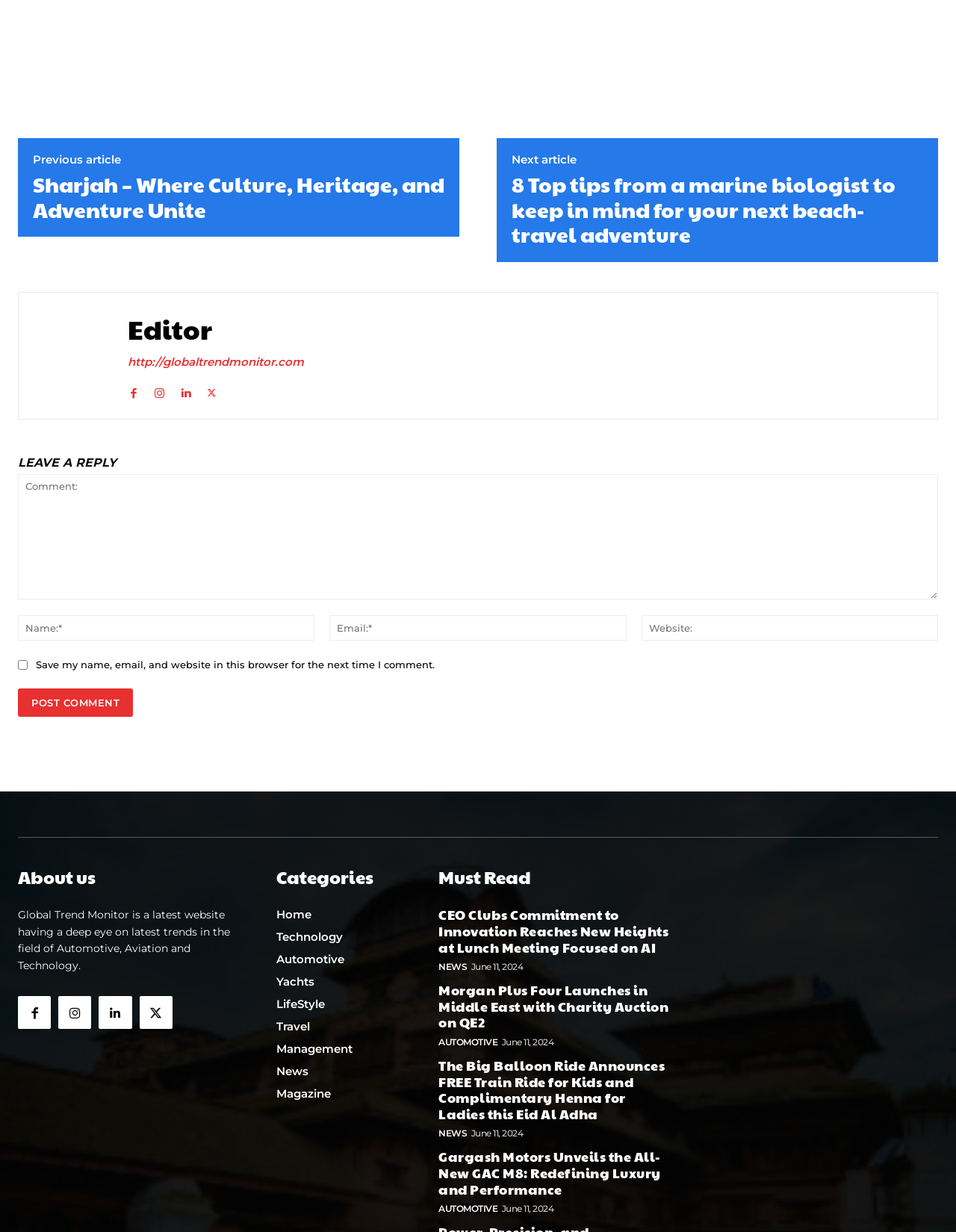Please identify the bounding box coordinates of the region to click in order to complete the task: "Read the article 'CEO Clubs Commitment to Innovation Reaches New Heights at Lunch Meeting Focused on AI'". The coordinates must be four float numbers between 0 and 1, specified as [left, top, right, bottom].

[0.459, 0.735, 0.699, 0.776]